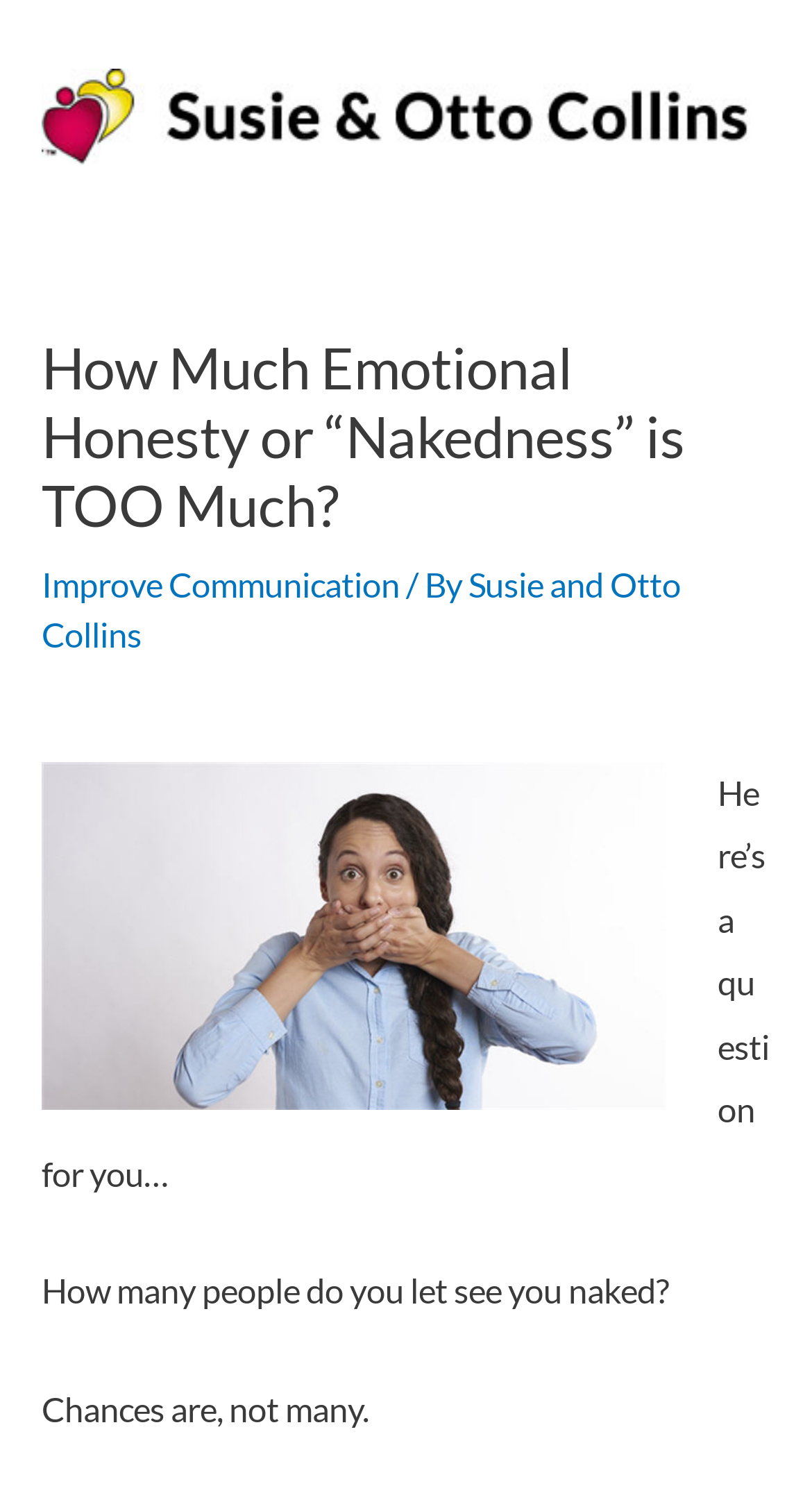Given the content of the image, can you provide a detailed answer to the question?
What is the name of the authors?

The authors' names can be found in the top section of the webpage, where it says 'Susie & Otto Collins' in the link and image elements.